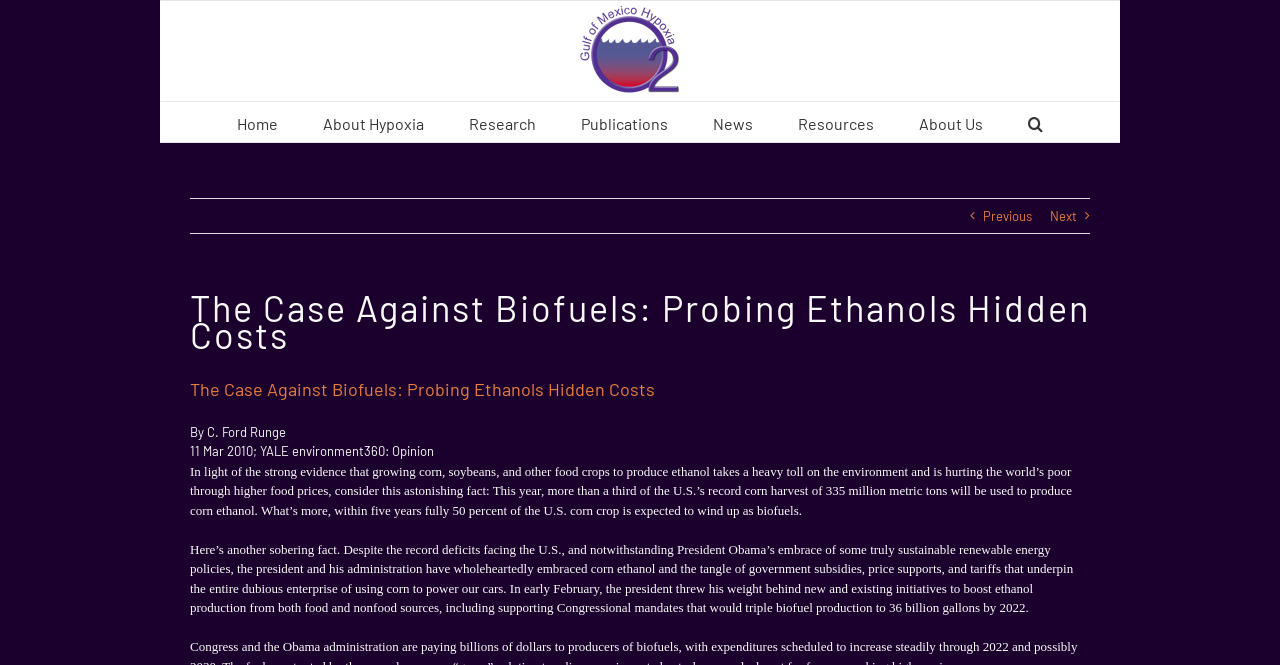What is the expected percentage of U.S. corn crop used for biofuels in five years?
Refer to the image and give a detailed response to the question.

According to the article content, I found a StaticText element with the text 'within five years fully 50 percent of the U.S. corn crop is expected to wind up as biofuels', which indicates that 50 percent of the U.S. corn crop is expected to be used for biofuels in five years.